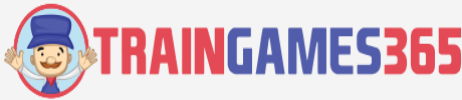Use a single word or phrase to answer the following:
What is the theme of the games on this platform?

Train-themed